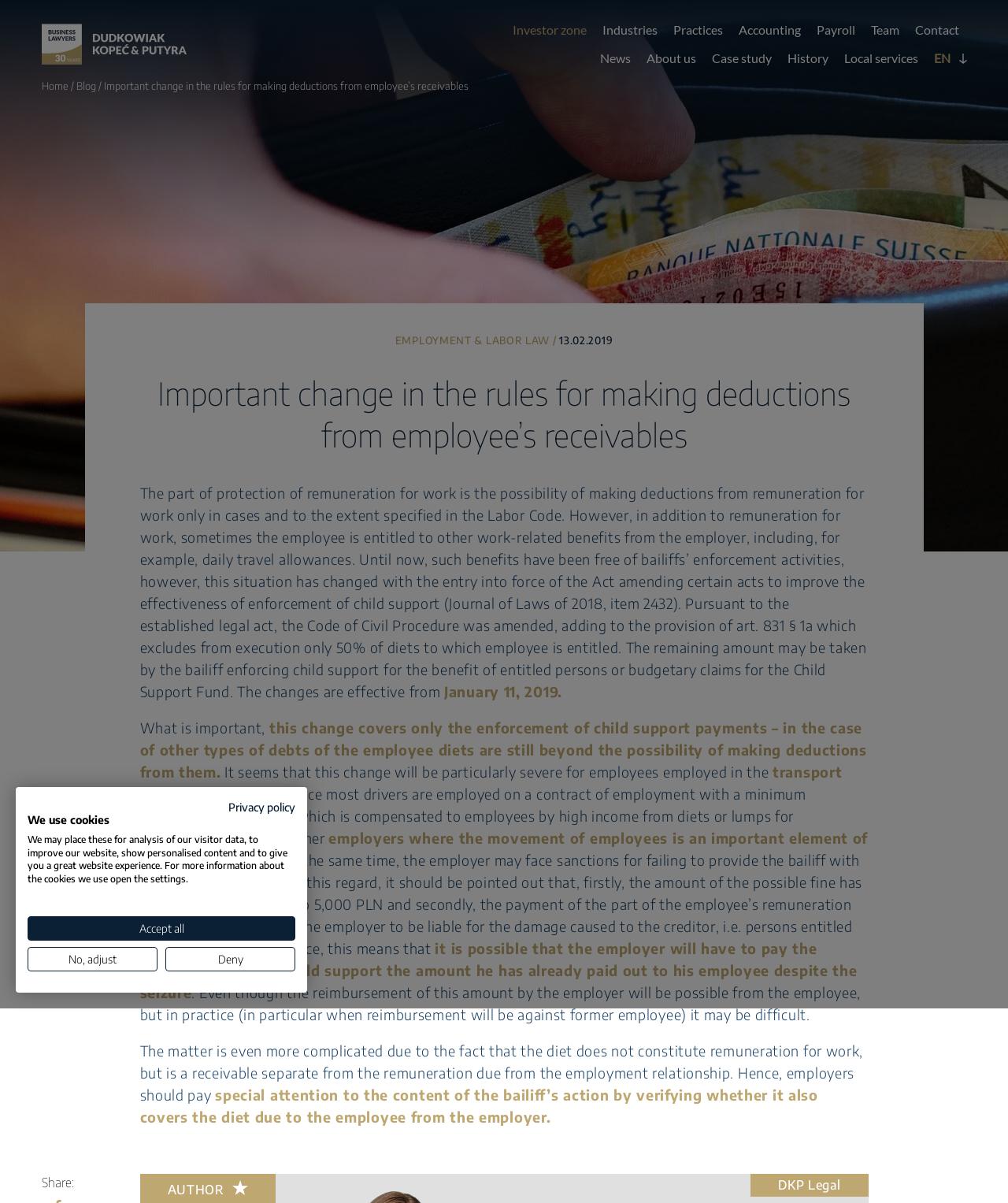Please determine the bounding box coordinates of the clickable area required to carry out the following instruction: "Click the 'Blog' link". The coordinates must be four float numbers between 0 and 1, represented as [left, top, right, bottom].

[0.075, 0.066, 0.095, 0.077]